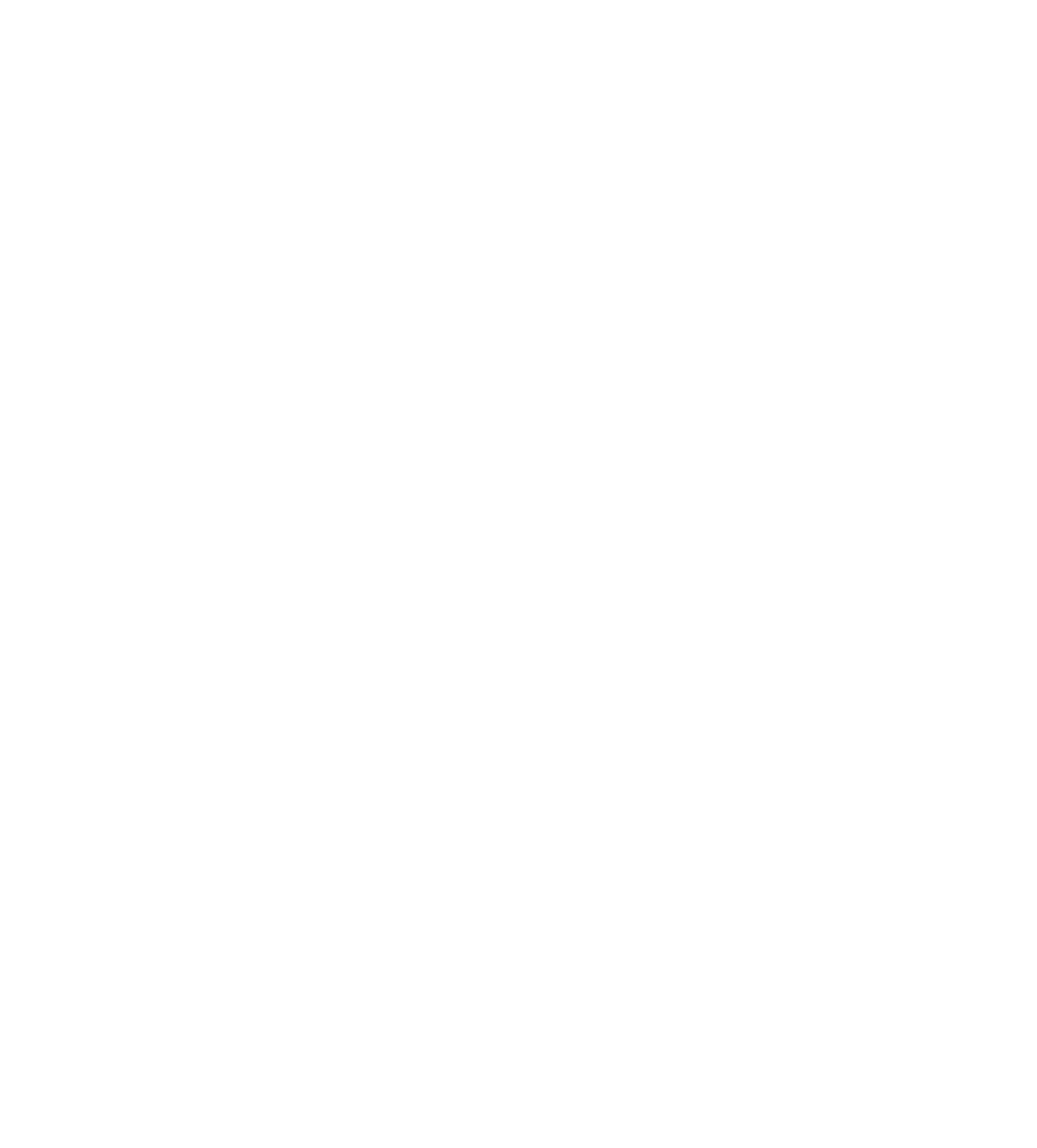Give a full account of the webpage's elements and their arrangement.

This webpage appears to be a patent document for a safety razor, specifically US Patent 1,076,286. At the top of the page, there are several icons, including zoom out, loupe, and zoom in, as well as links to "home" and "help outline". 

Below these icons, there is a large image of the safety razor, accompanied by a canvas element that contains various text elements describing the patent. The text elements are organized in a hierarchical structure, with headings and subheadings that describe the invention, its purpose, and its components.

The main content of the page is divided into several sections, including a description of the invention, its background, and its specifications. The description section provides an overview of the safety razor, its components, and how it works. The background section discusses the prior art and the problems that the invention aims to solve. The specifications section provides a detailed description of the invention, including its components, their arrangement, and their functions.

Throughout the page, there are various links and references to other parts of the document, as well as to external resources. There are also several images and diagrams that illustrate the invention and its components.

At the bottom of the page, there is a section that lists the parts of the safety razor that are not referenced in the text, followed by a series of separators and a final section that provides additional information about the patent, including its filing date, issue date, and assignee.